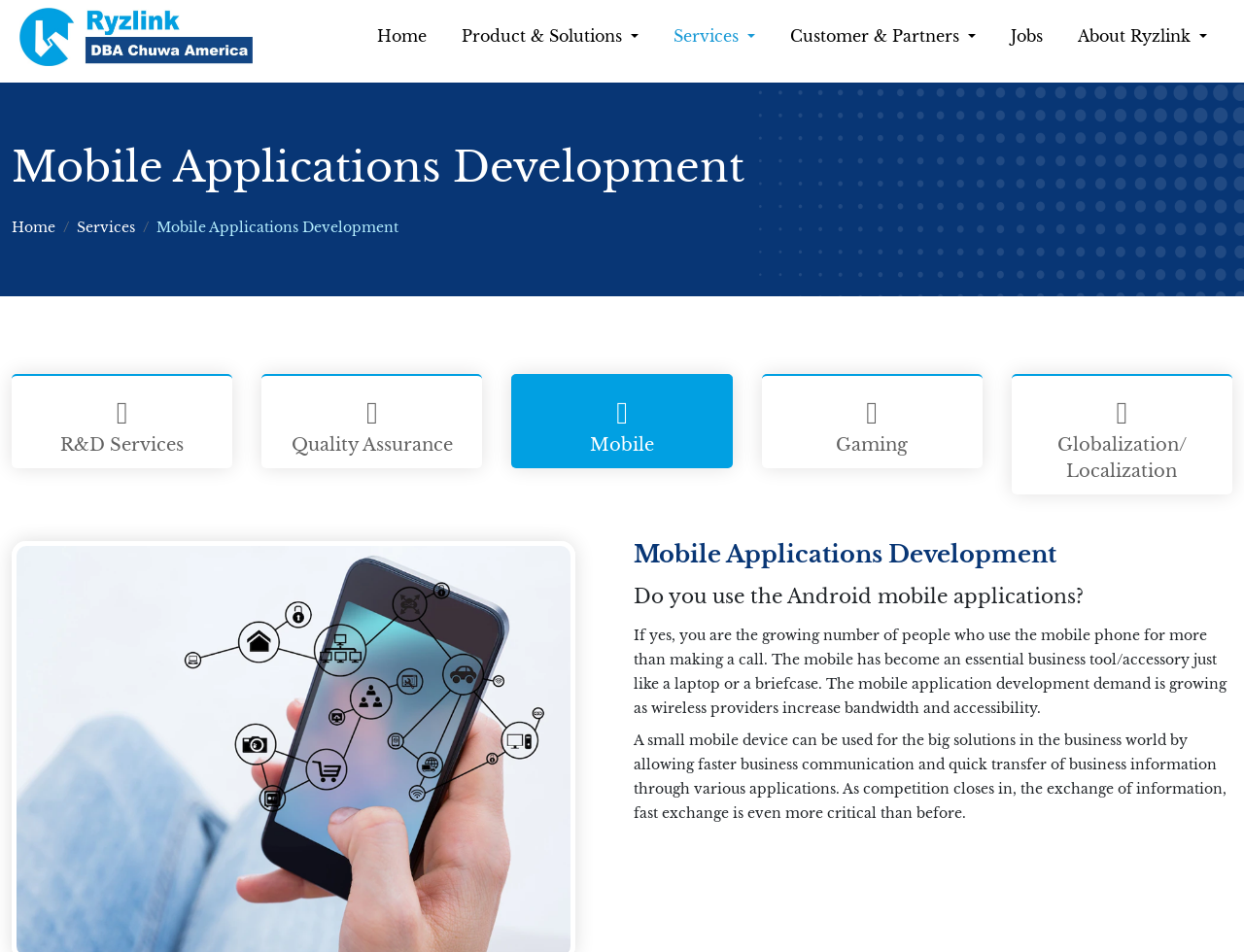What is the icon preceding the 'R&D Services' link?
Give a one-word or short-phrase answer derived from the screenshot.

